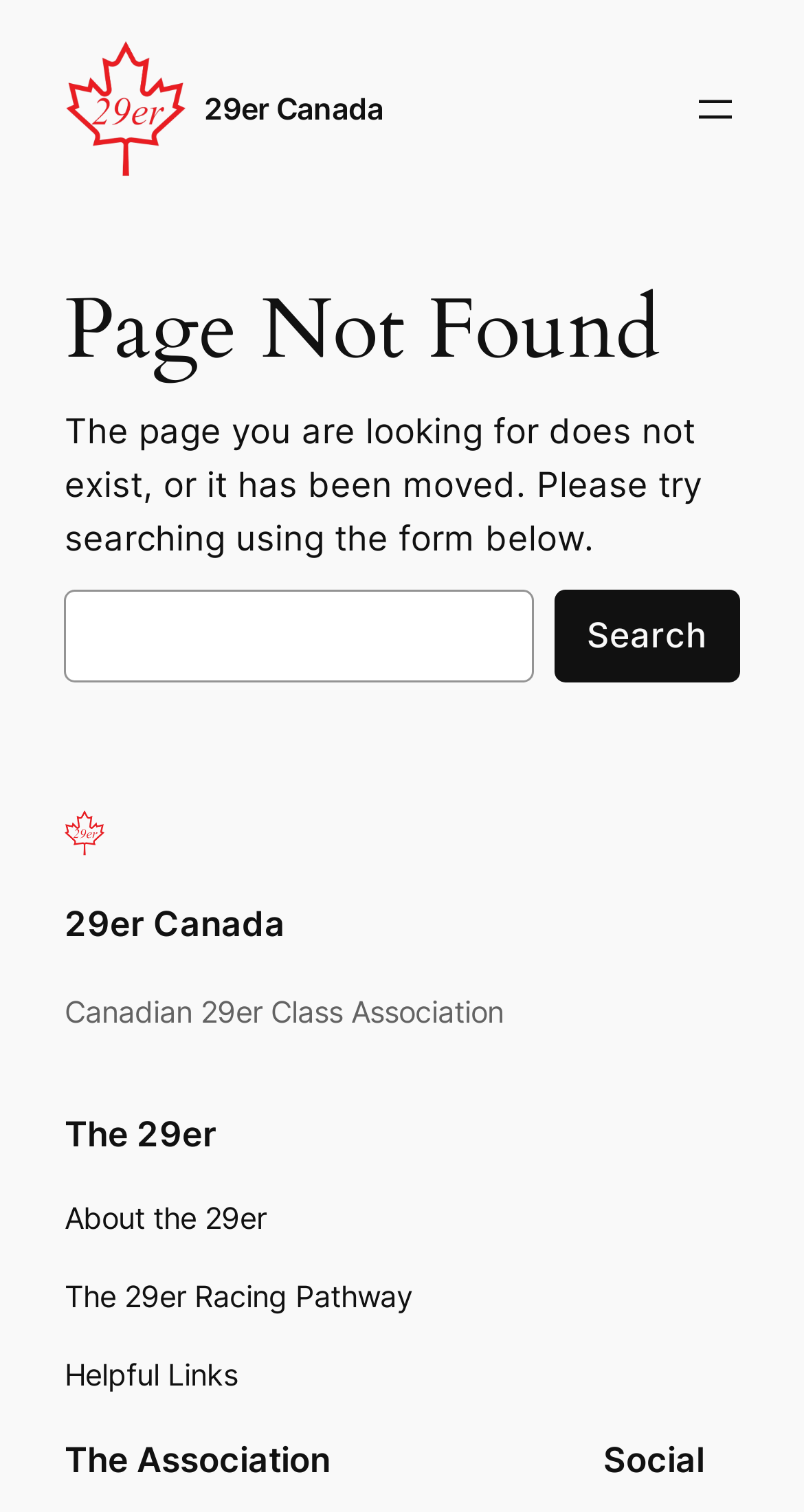Kindly determine the bounding box coordinates for the clickable area to achieve the given instruction: "Visit the About the 29er page".

[0.08, 0.791, 0.331, 0.821]